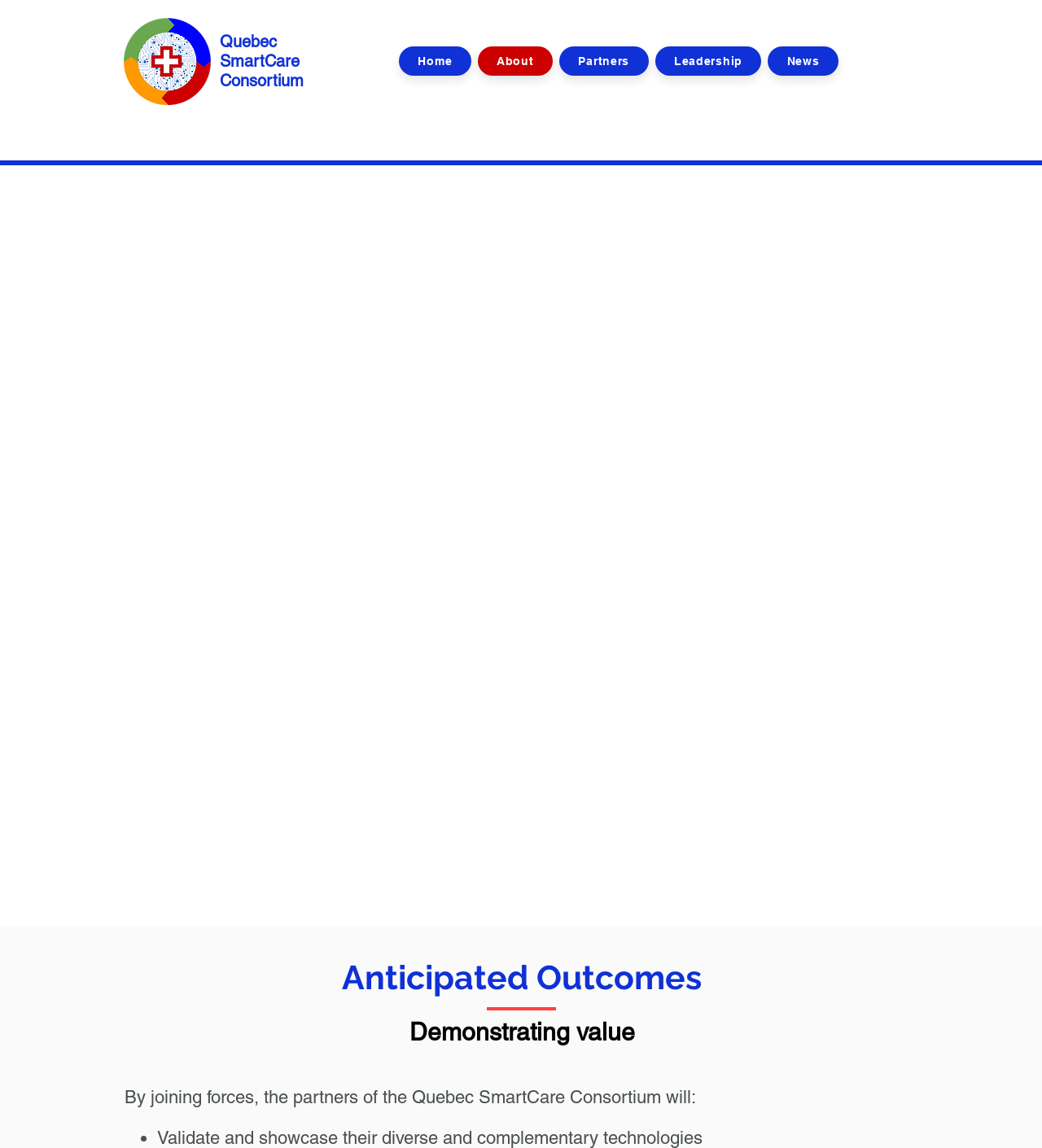What is the role of VitalTracer and iMD Research in the SmartCare implementation?
Refer to the screenshot and respond with a concise word or phrase.

Remotely monitor patients at home